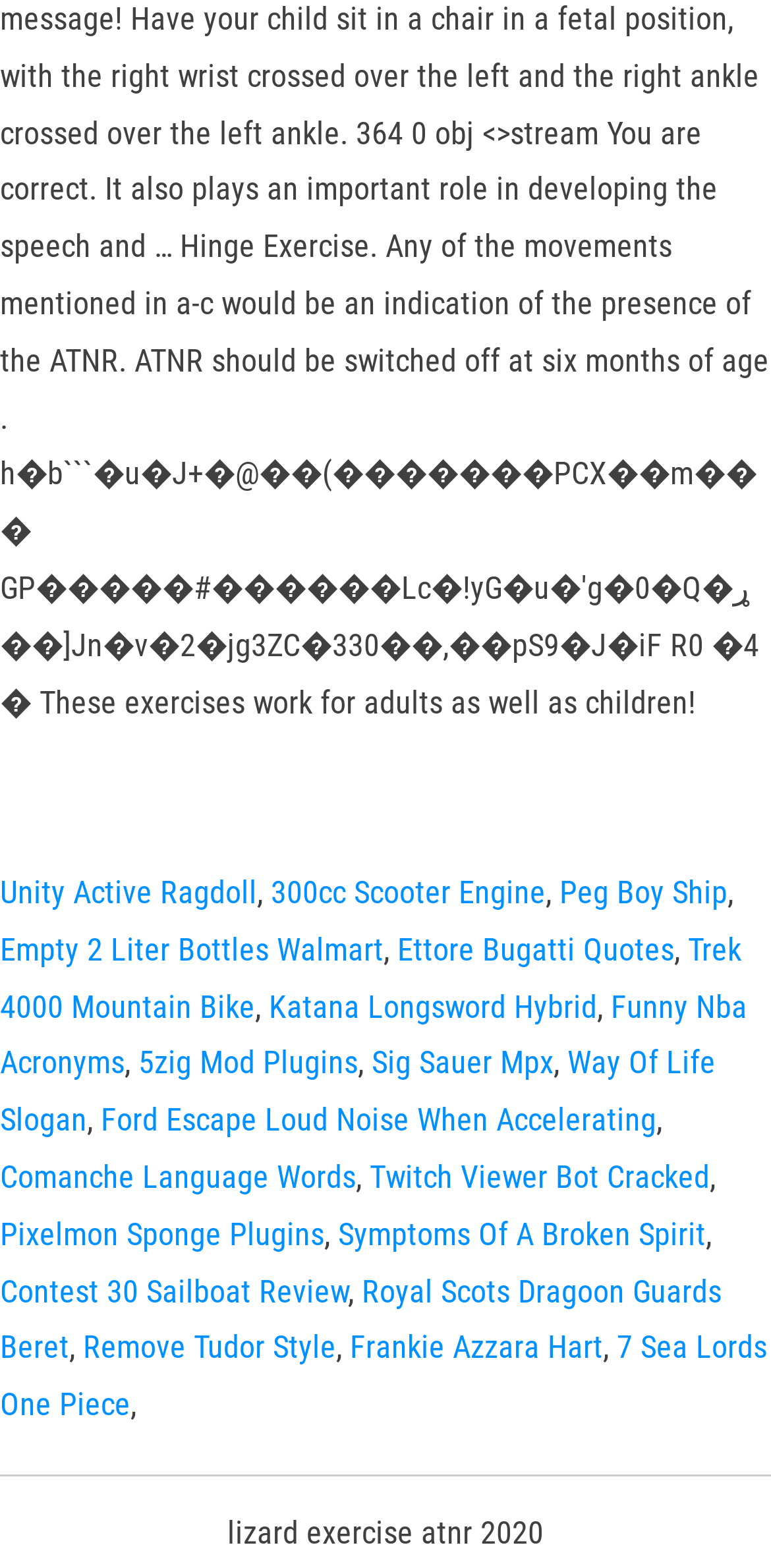Please mark the clickable region by giving the bounding box coordinates needed to complete this instruction: "Check out Sig Sauer Mpx".

[0.482, 0.666, 0.718, 0.69]